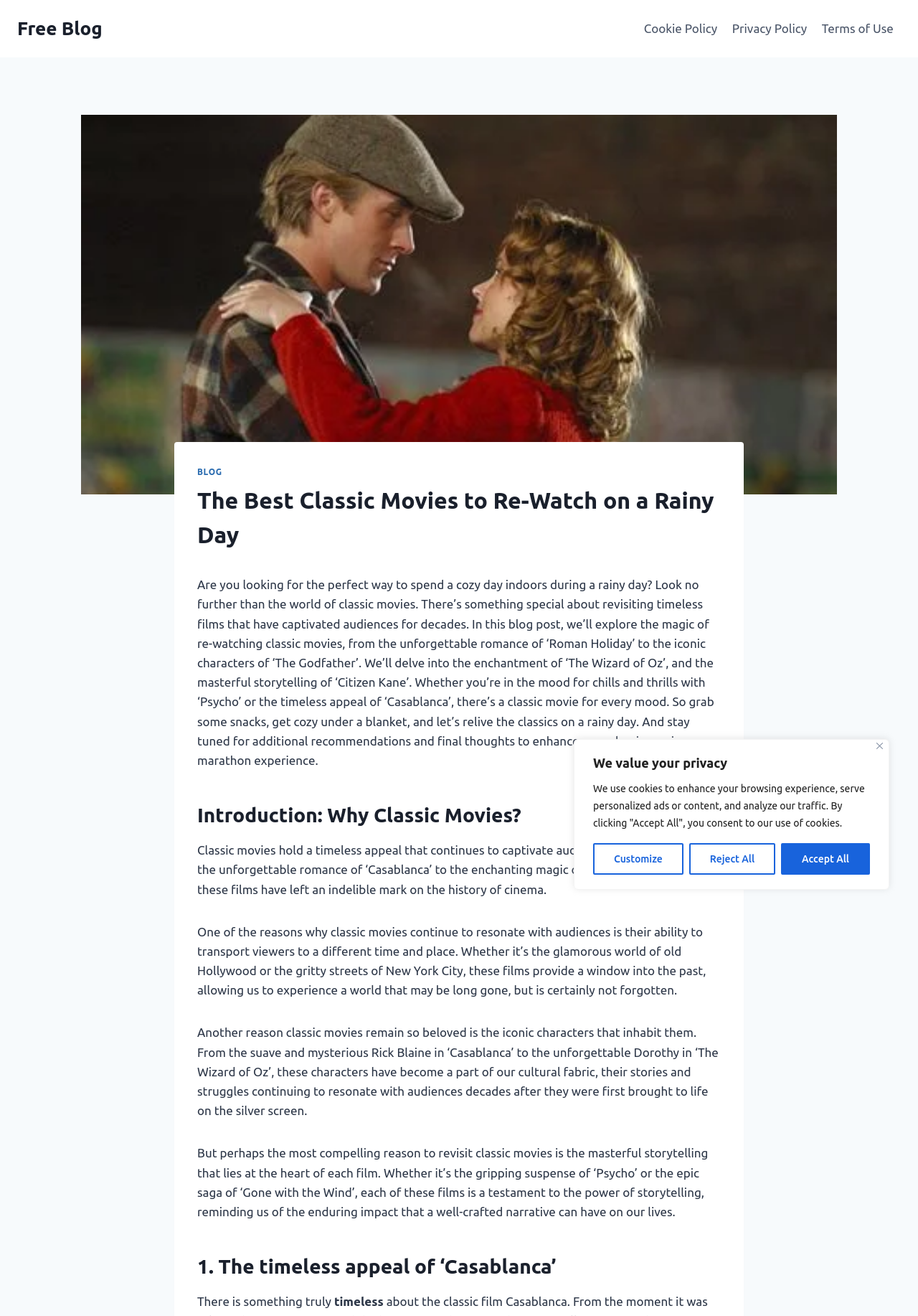What is the mood associated with watching 'Psycho'?
Please provide a detailed and comprehensive answer to the question.

According to the blog post, 'Psycho' is associated with the mood of chills and thrills, suggesting that it is a classic movie that can provide a thrilling experience for viewers.